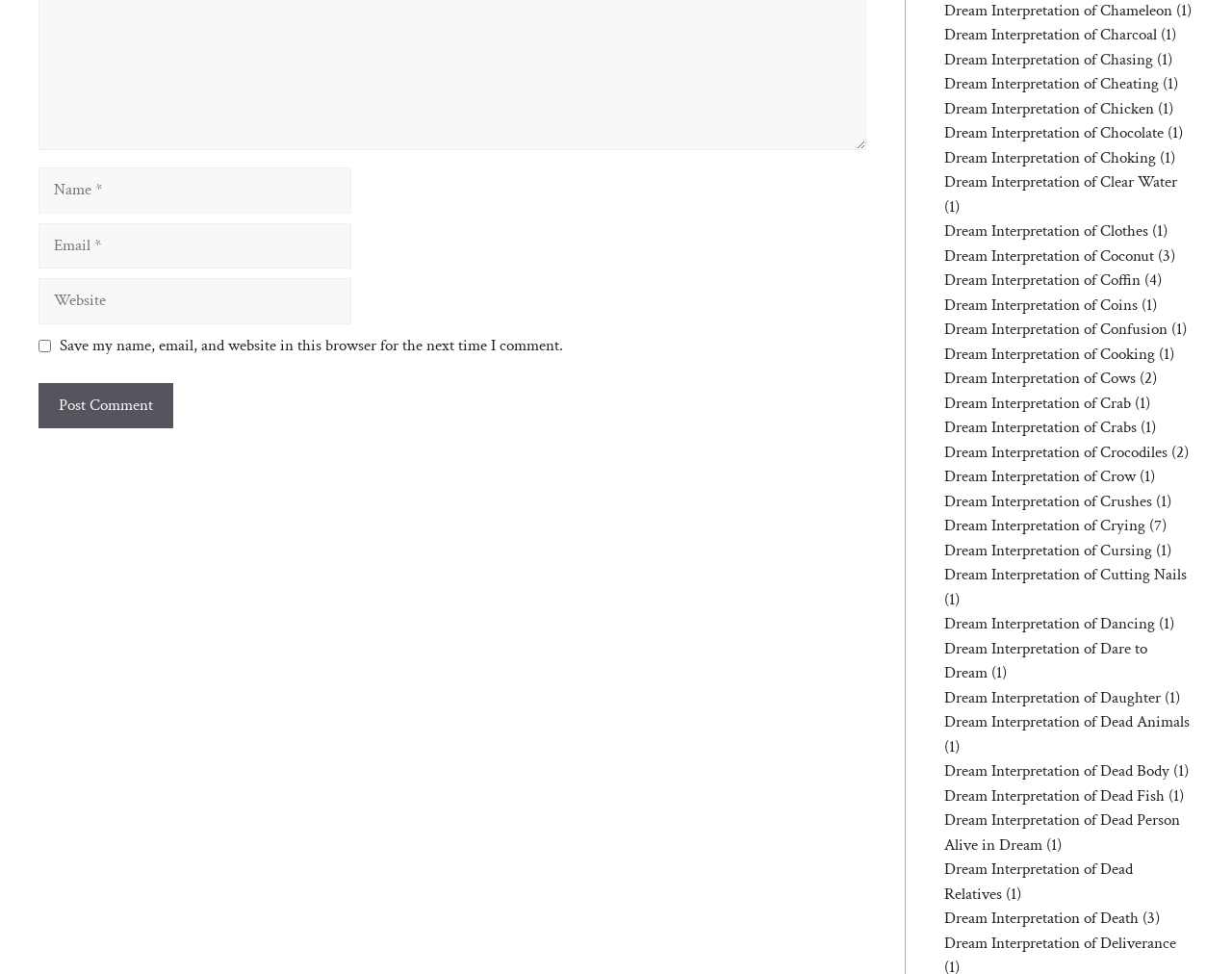Specify the bounding box coordinates of the area to click in order to execute this command: 'Visit the 'Dream Interpretation of Charcoal' page'. The coordinates should consist of four float numbers ranging from 0 to 1, and should be formatted as [left, top, right, bottom].

[0.766, 0.025, 0.939, 0.046]